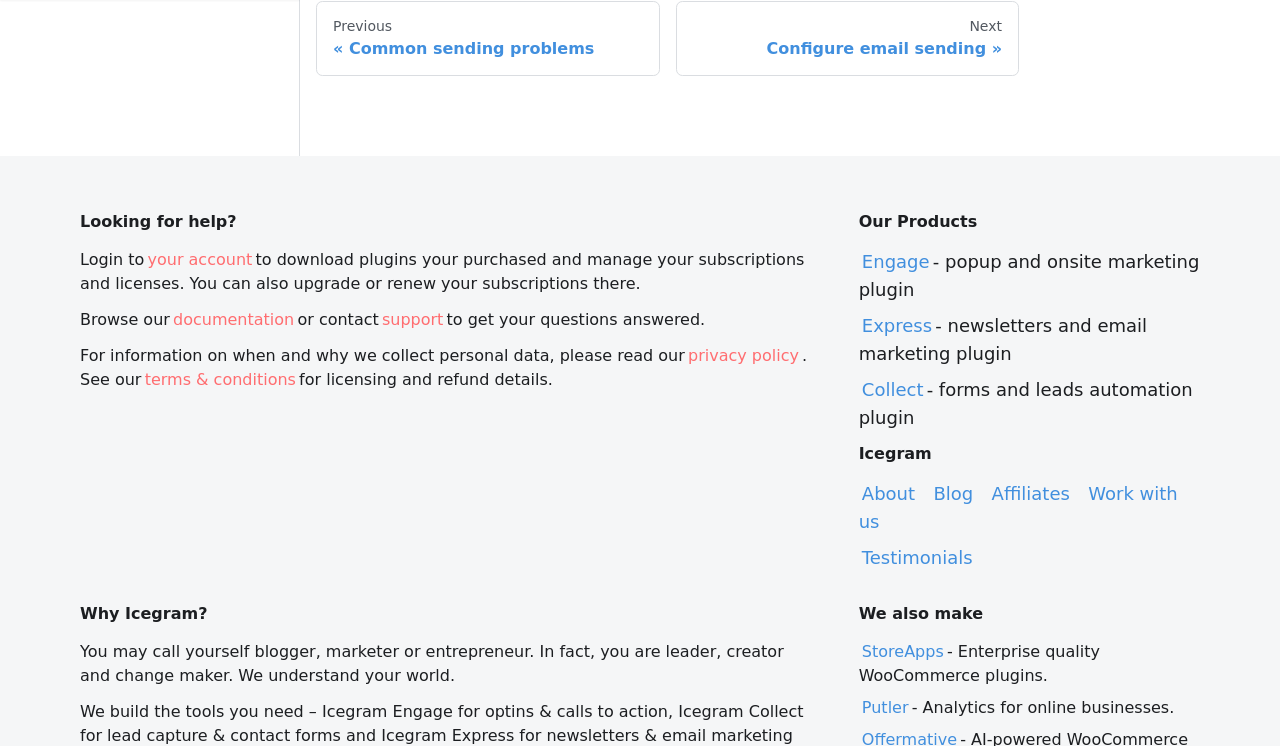Bounding box coordinates are given in the format (top-left x, top-left y, bottom-right x, bottom-right y). All values should be floating point numbers between 0 and 1. Provide the bounding box coordinate for the UI element described as: CSS help

[0.025, 0.252, 0.229, 0.295]